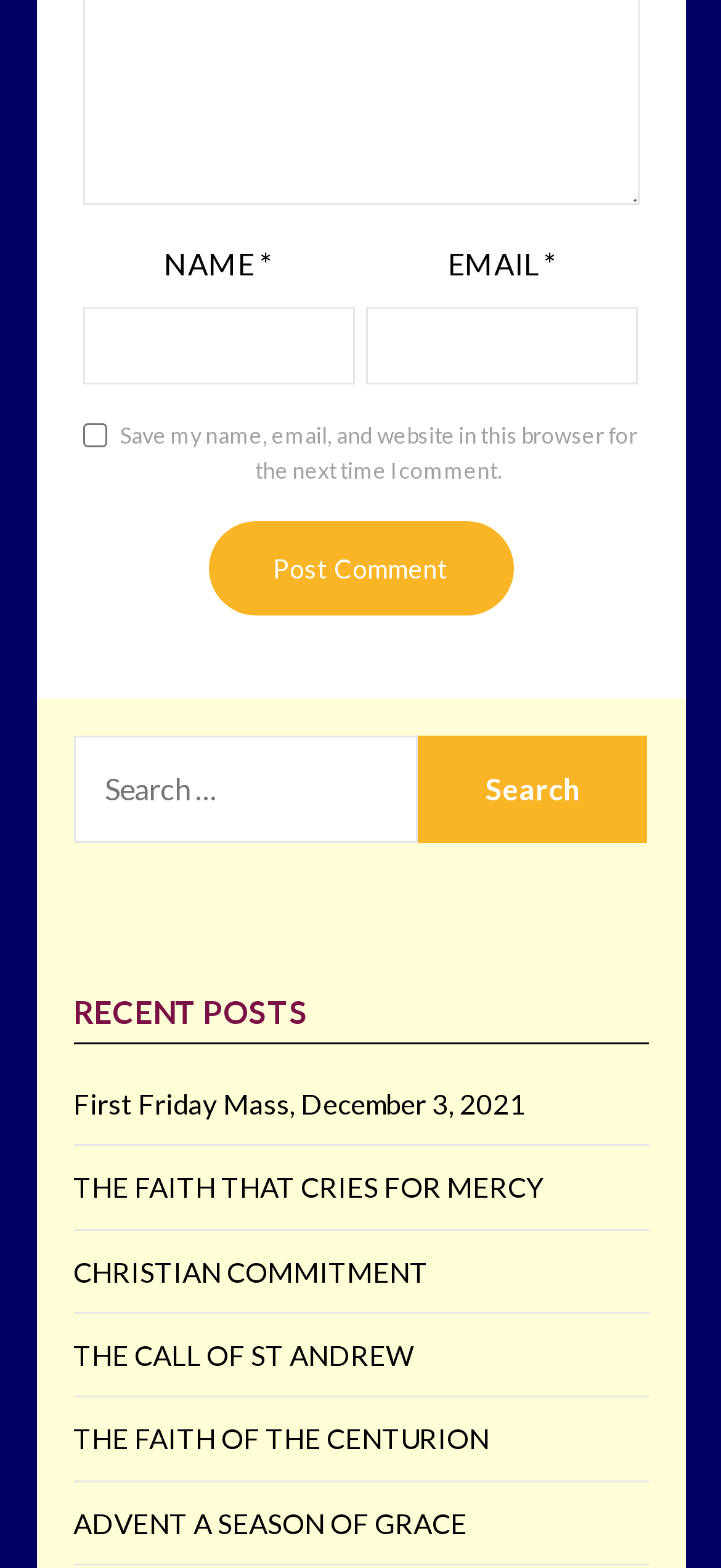Provide a short answer to the following question with just one word or phrase: What is the button label below the searchbox?

Search